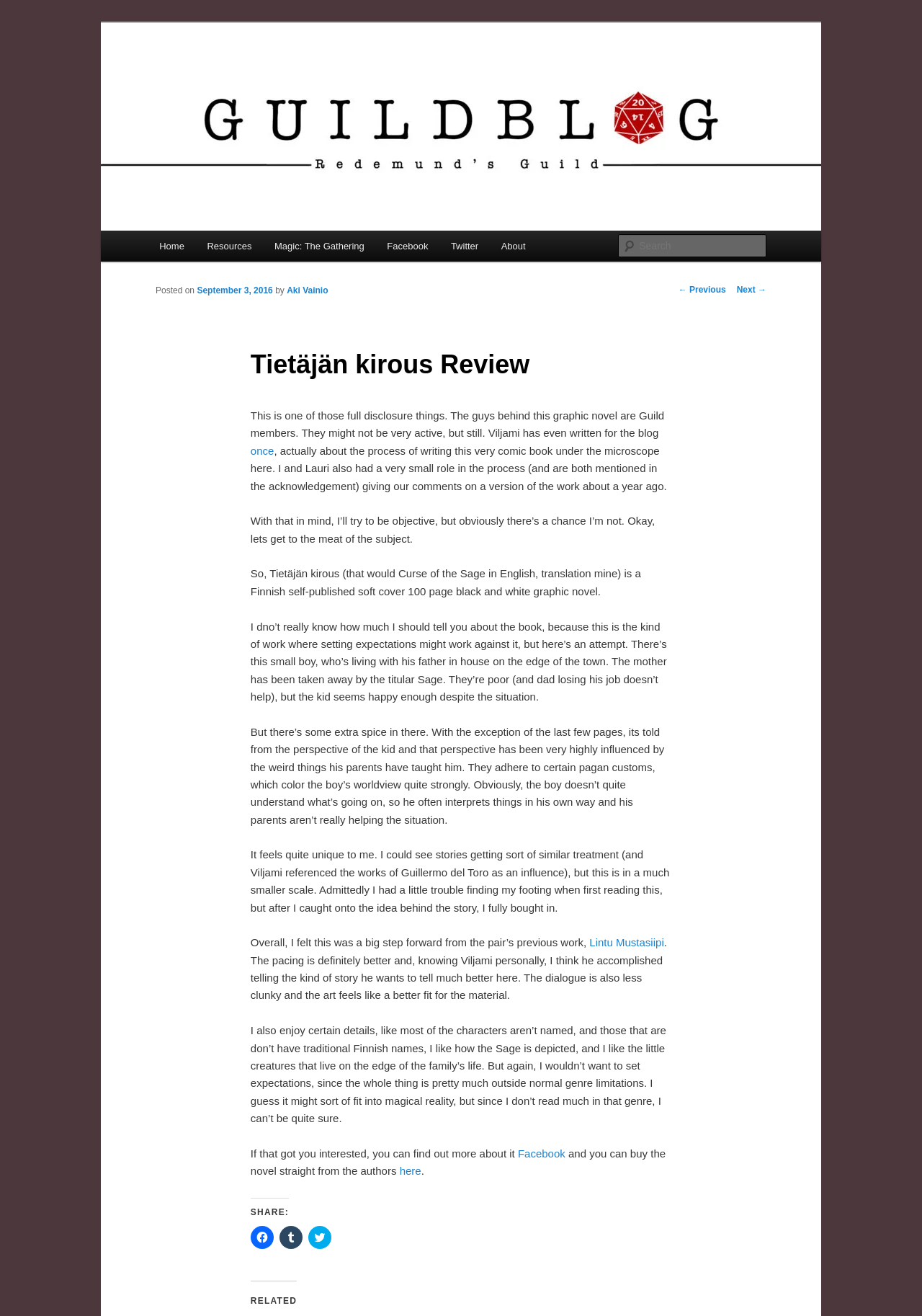Bounding box coordinates are specified in the format (top-left x, top-left y, bottom-right x, bottom-right y). All values are floating point numbers bounded between 0 and 1. Please provide the bounding box coordinate of the region this sentence describes: ← Previous

[0.736, 0.216, 0.787, 0.224]